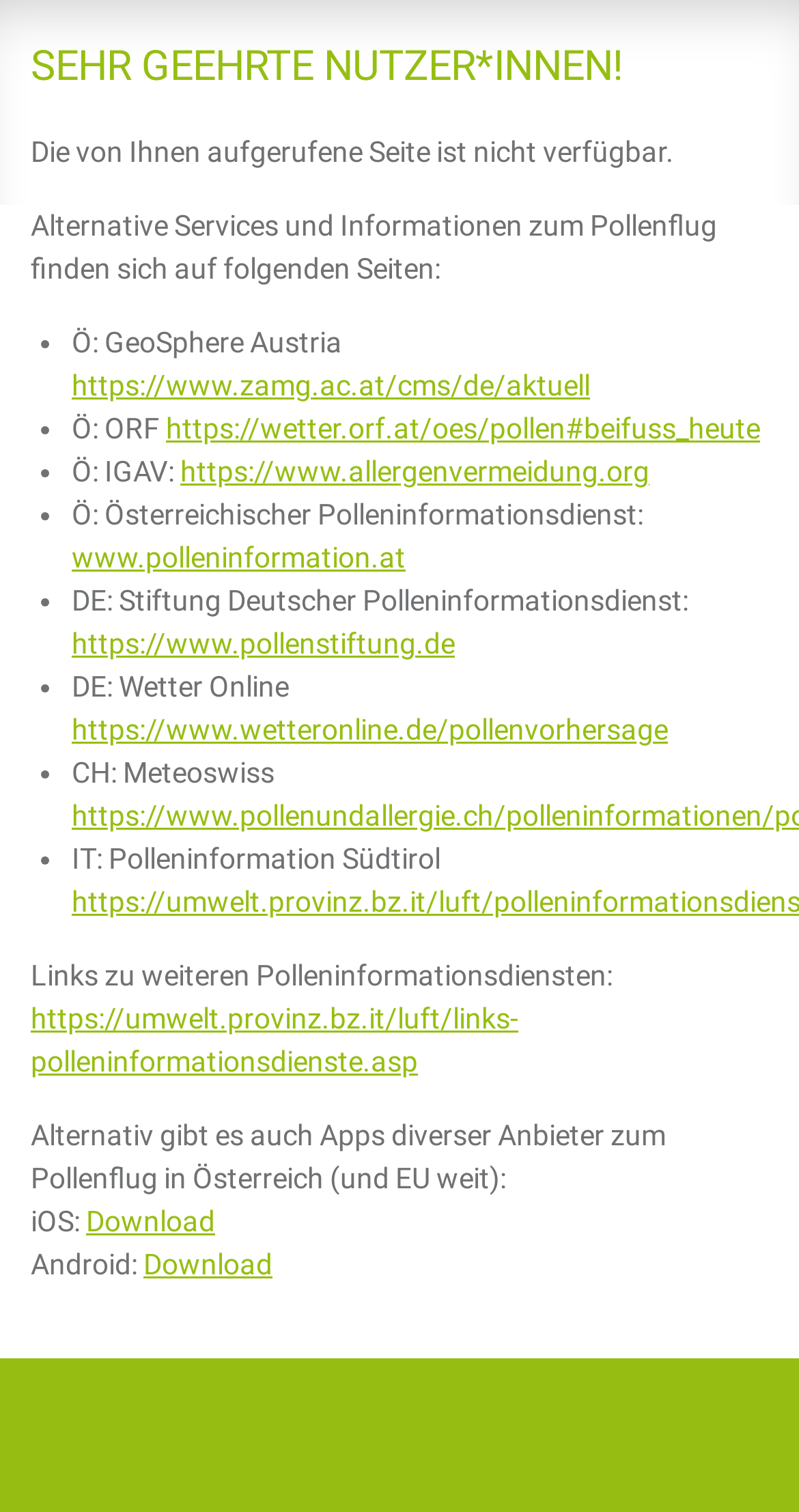Pinpoint the bounding box coordinates of the element that must be clicked to accomplish the following instruction: "Click on Ö: GeoSphere Austria". The coordinates should be in the format of four float numbers between 0 and 1, i.e., [left, top, right, bottom].

[0.09, 0.216, 0.428, 0.238]